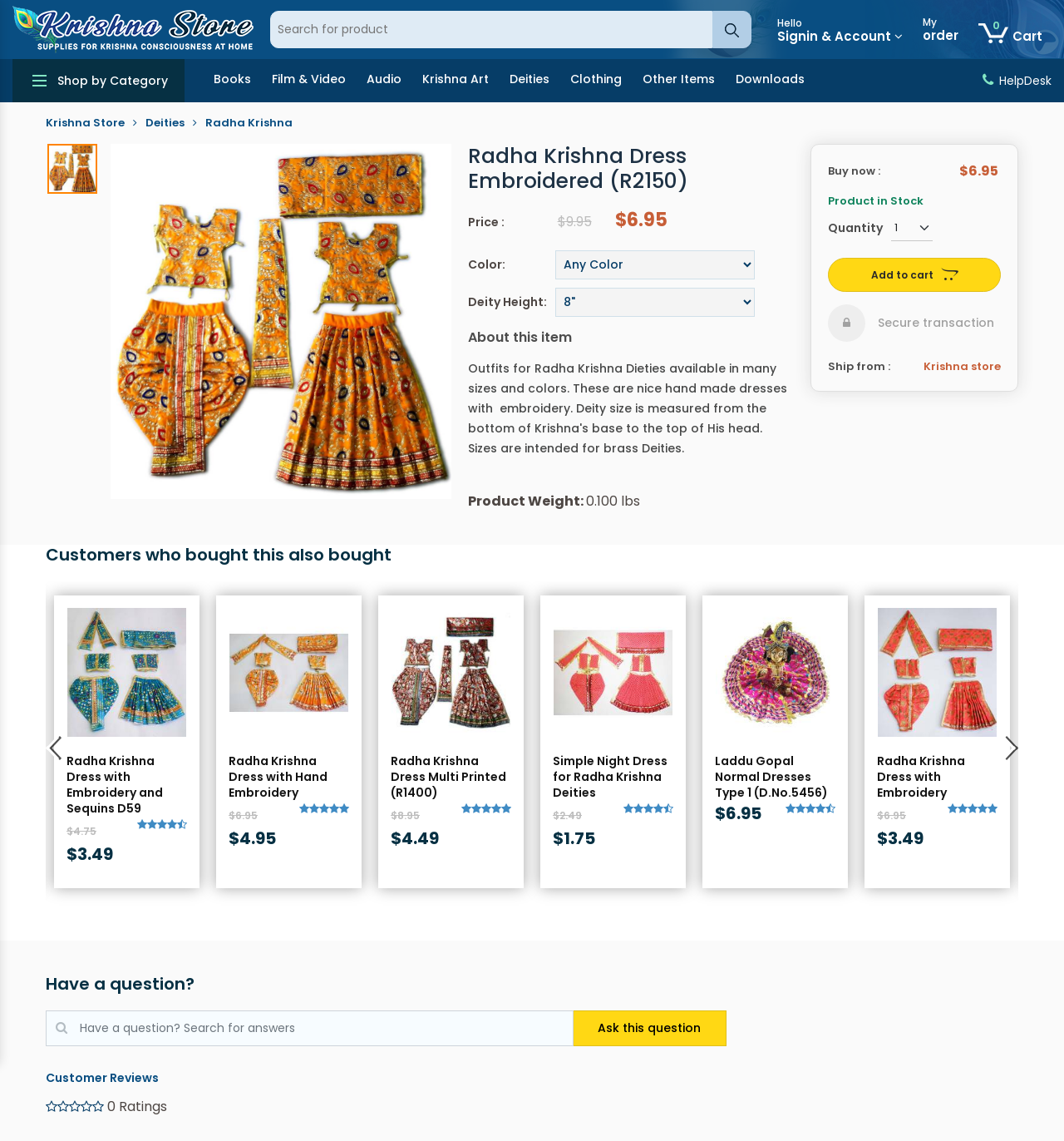Identify the bounding box for the described UI element: "Add to cart".

[0.778, 0.226, 0.941, 0.256]